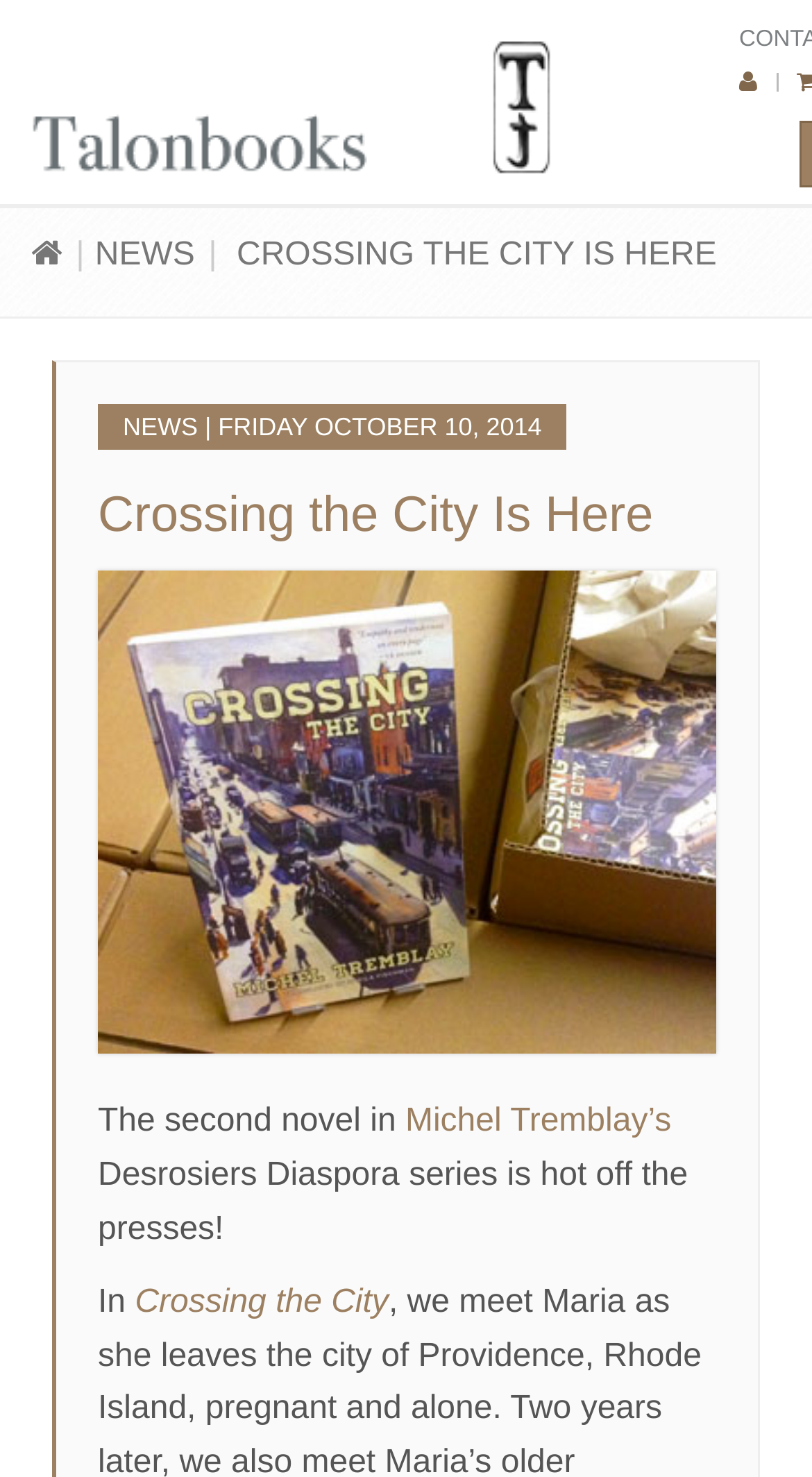Describe all significant elements and features of the webpage.

The webpage is about Talonbooks, specifically featuring the novel "Crossing the City Is Here" by Michel Tremblay. At the top left corner, there is a logo image with a link. Next to the logo, there are three links: a search icon, "NEWS", and the title "CROSSING THE CITY IS HERE". 

Below the title, there is a heading "NEWS | FRIDAY OCTOBER 10, 2014" followed by a larger heading "Crossing the City Is Here" which is also a link. 

The main content of the webpage is a brief description of the novel, which is divided into three paragraphs. The first paragraph starts with "The second novel in" and is followed by a link to the author's name "Michel Tremblay’s". The second paragraph describes the novel as "hot off the presses!" and the third paragraph starts with "In" and contains a link to the novel's title "Crossing the City".